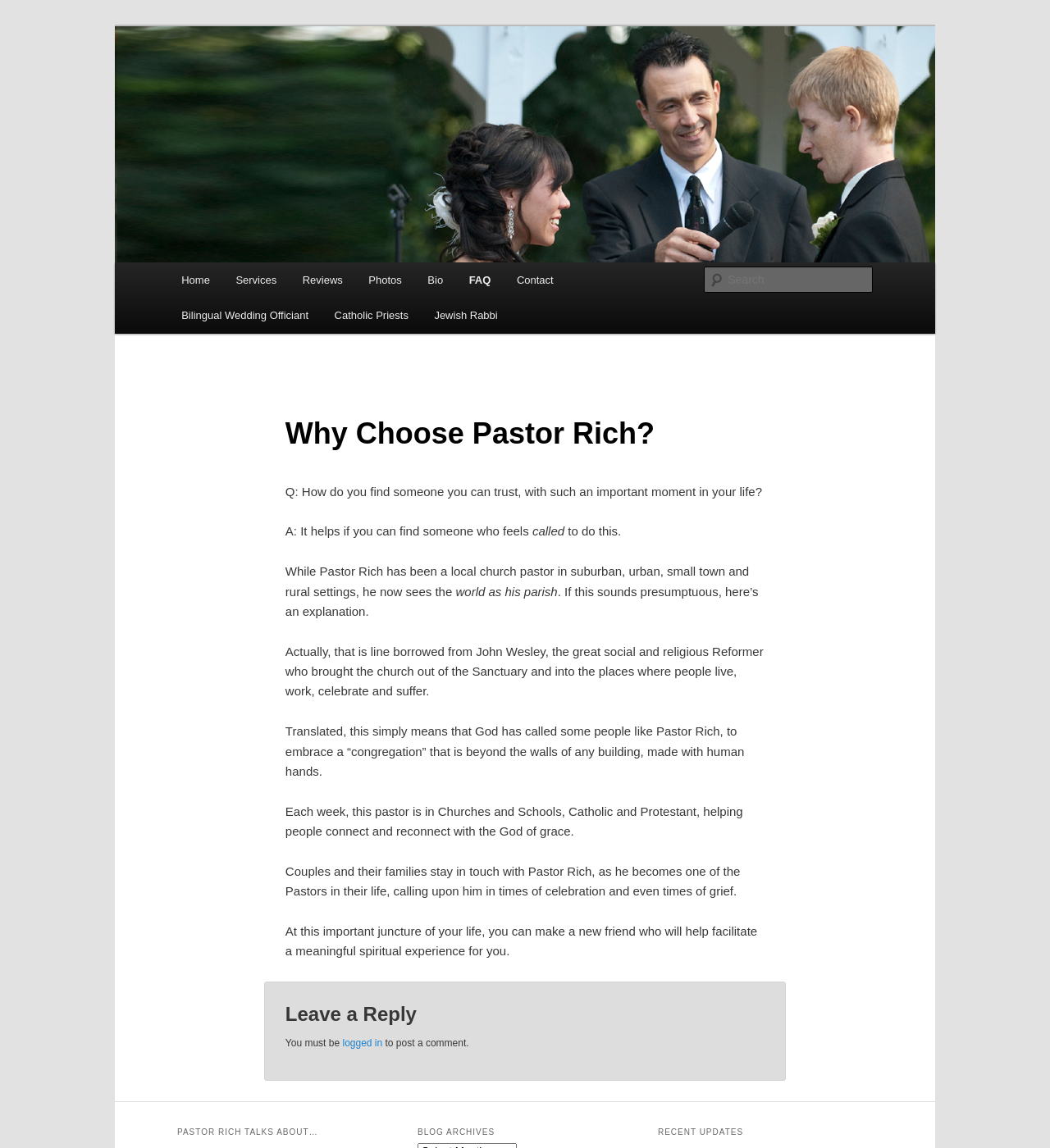Could you locate the bounding box coordinates for the section that should be clicked to accomplish this task: "Go to Home page".

[0.16, 0.229, 0.212, 0.26]